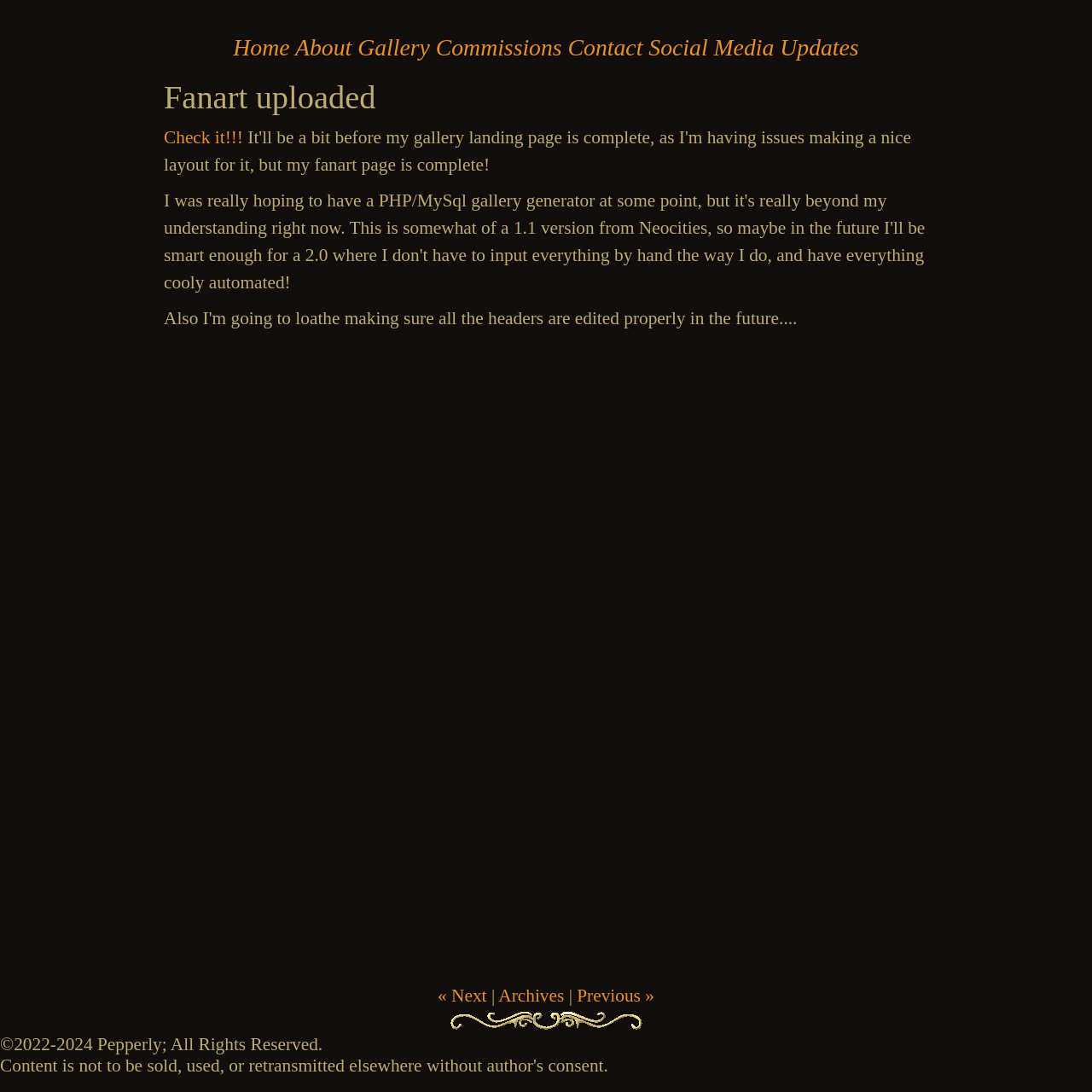Give a one-word or short phrase answer to this question: 
What is the name of the website?

Pepperly.Art